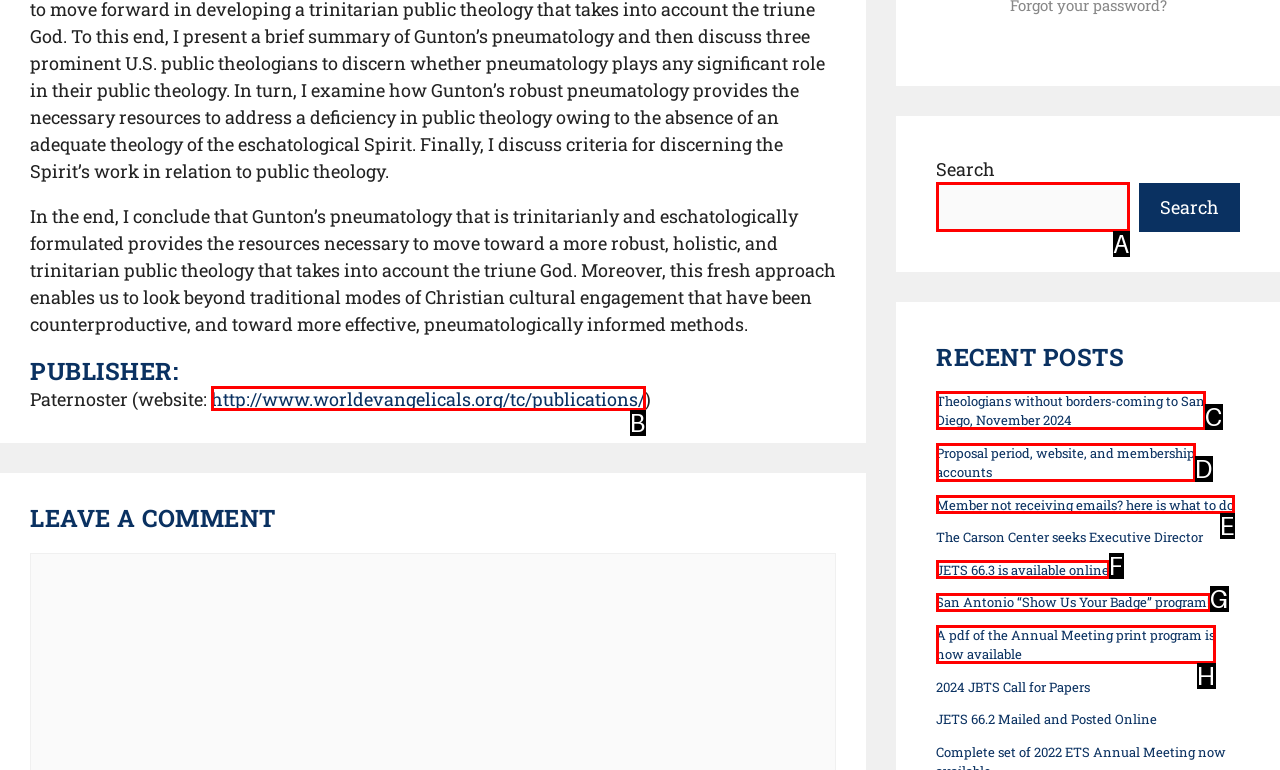Select the HTML element that matches the description: Blog
Respond with the letter of the correct choice from the given options directly.

None